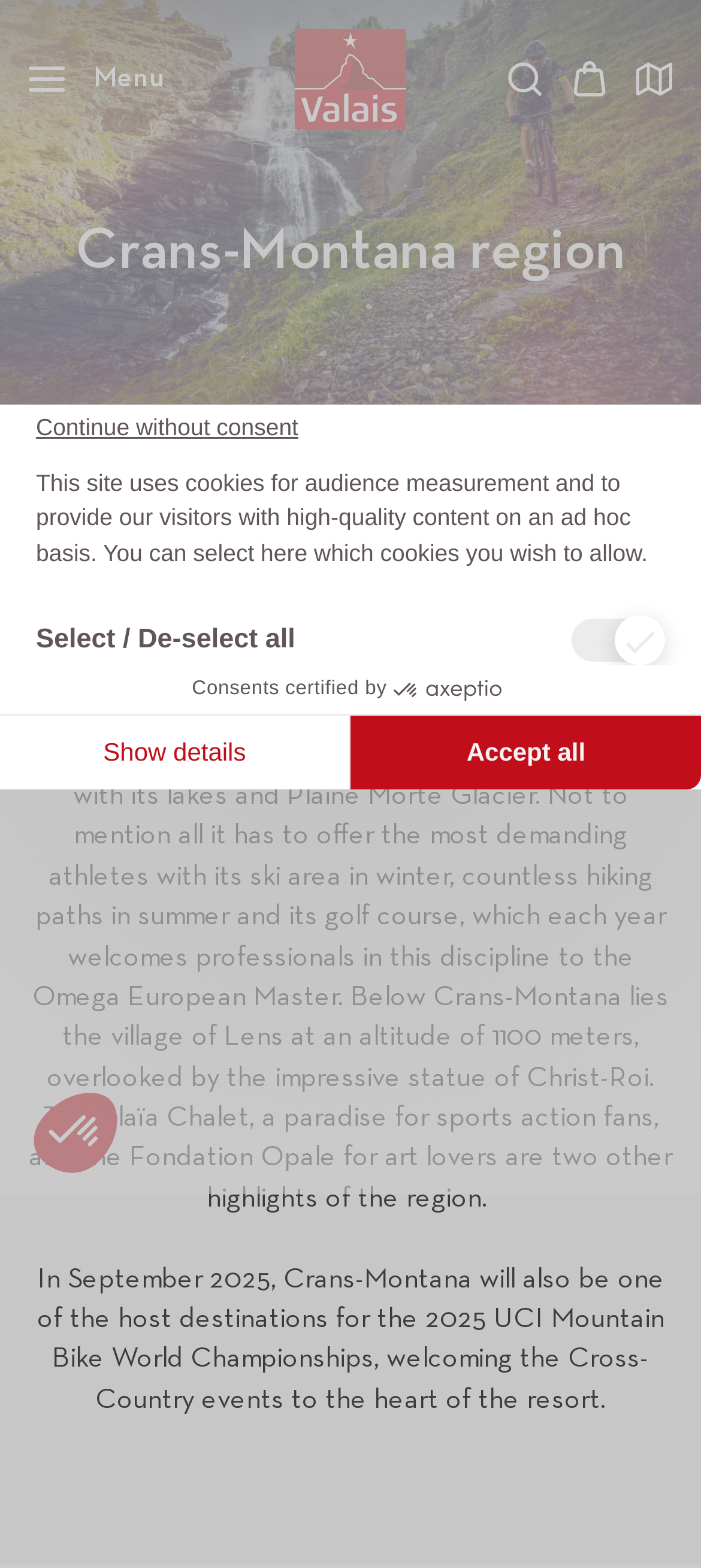Pinpoint the bounding box coordinates of the element you need to click to execute the following instruction: "Show the interactive map". The bounding box should be represented by four float numbers between 0 and 1, in the format [left, top, right, bottom].

[0.887, 0.03, 0.979, 0.071]